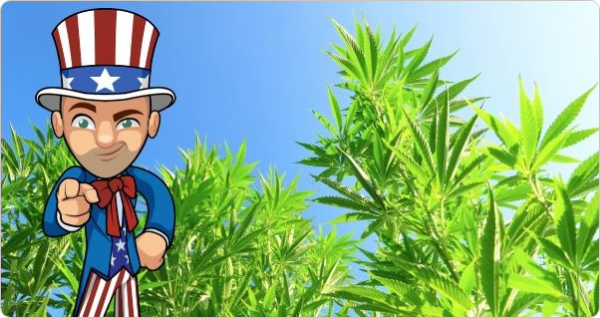What is the theme emphasized in the illustration? Based on the screenshot, please respond with a single word or phrase.

Growing autoflowering cannabis seeds